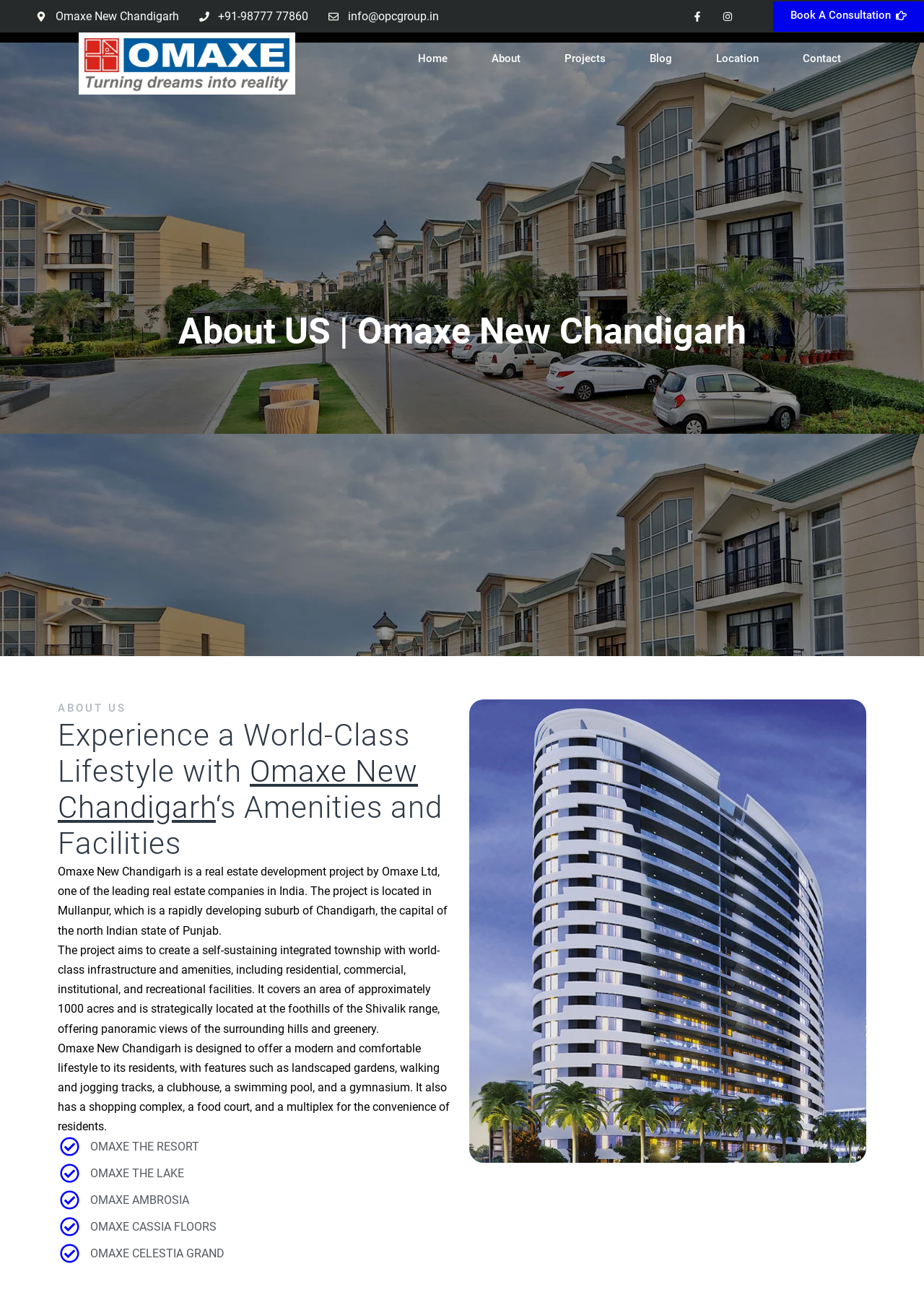Locate and generate the text content of the webpage's heading.

About US | Omaxe New Chandigarh